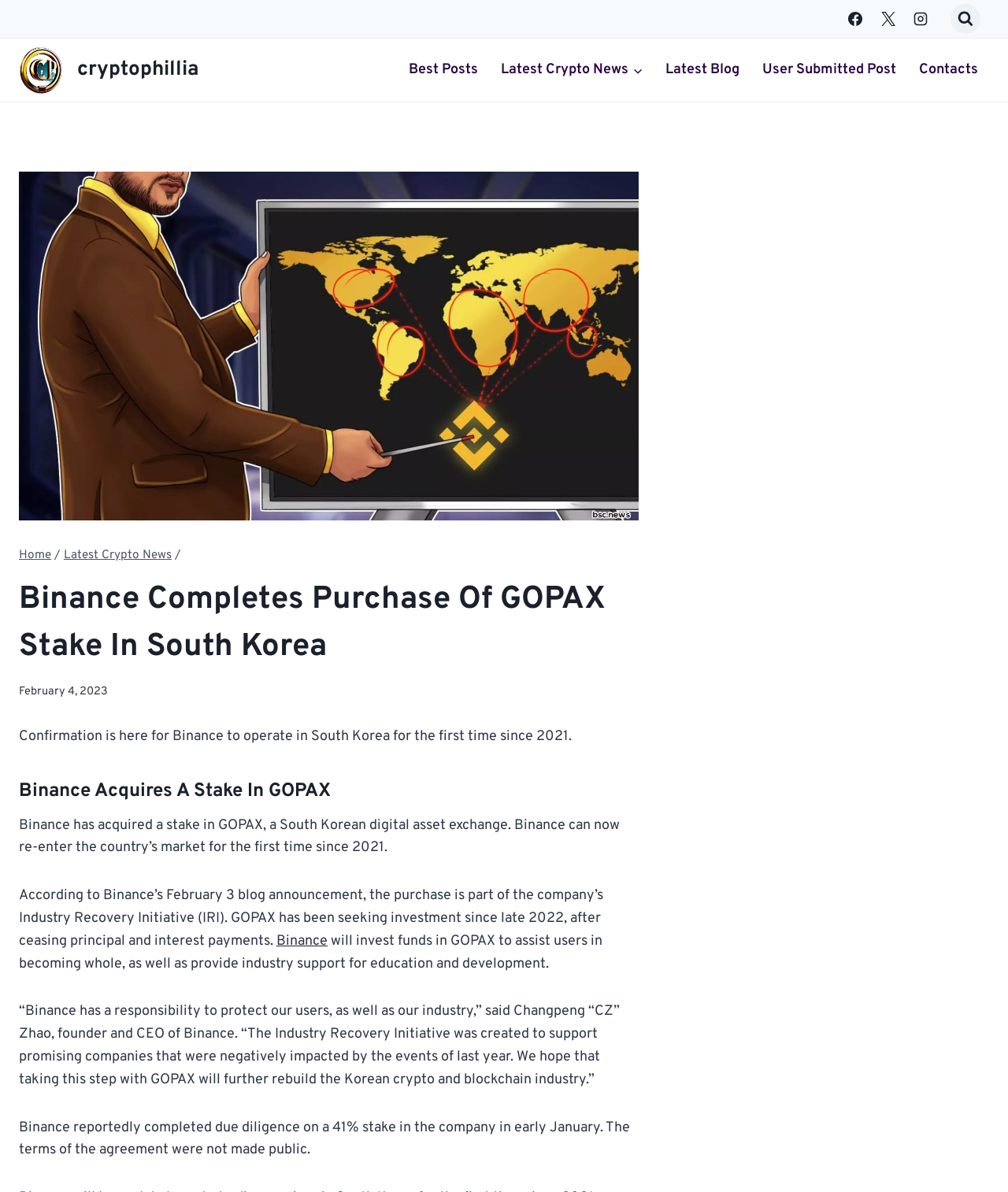What is the name of the initiative mentioned in the article?
From the image, respond with a single word or phrase.

Industry Recovery Initiative